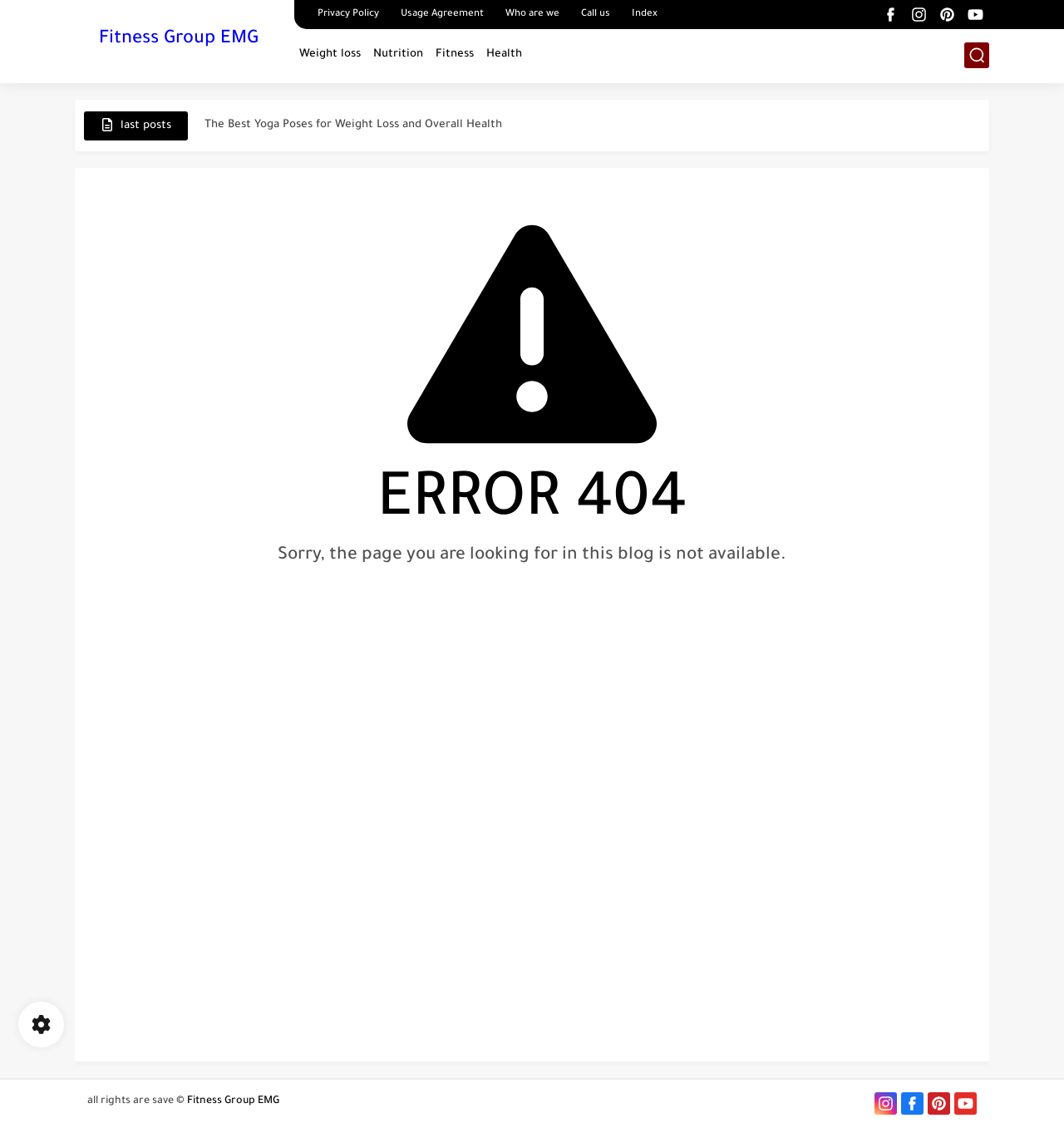Predict the bounding box coordinates of the area that should be clicked to accomplish the following instruction: "Read the article 'Mindful Eating for Weight Loss: Strategies and Benefits'". The bounding box coordinates should consist of four float numbers between 0 and 1, i.e., [left, top, right, bottom].

[0.192, 0.038, 0.471, 0.067]